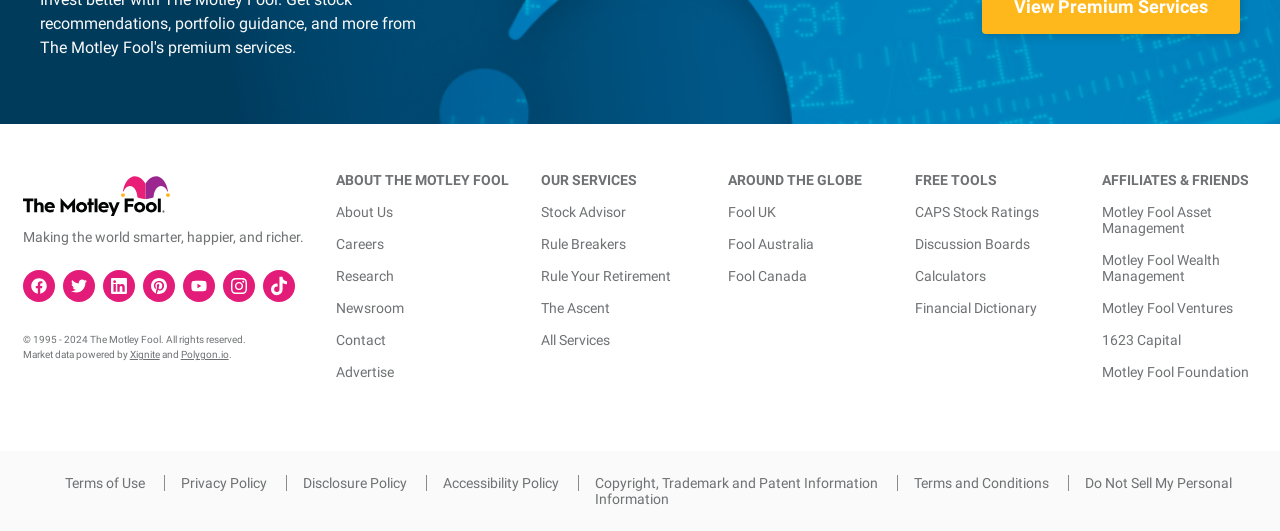Please specify the bounding box coordinates in the format (top-left x, top-left y, bottom-right x, bottom-right y), with values ranging from 0 to 1. Identify the bounding box for the UI component described as follows: Fool Australia

[0.569, 0.444, 0.636, 0.474]